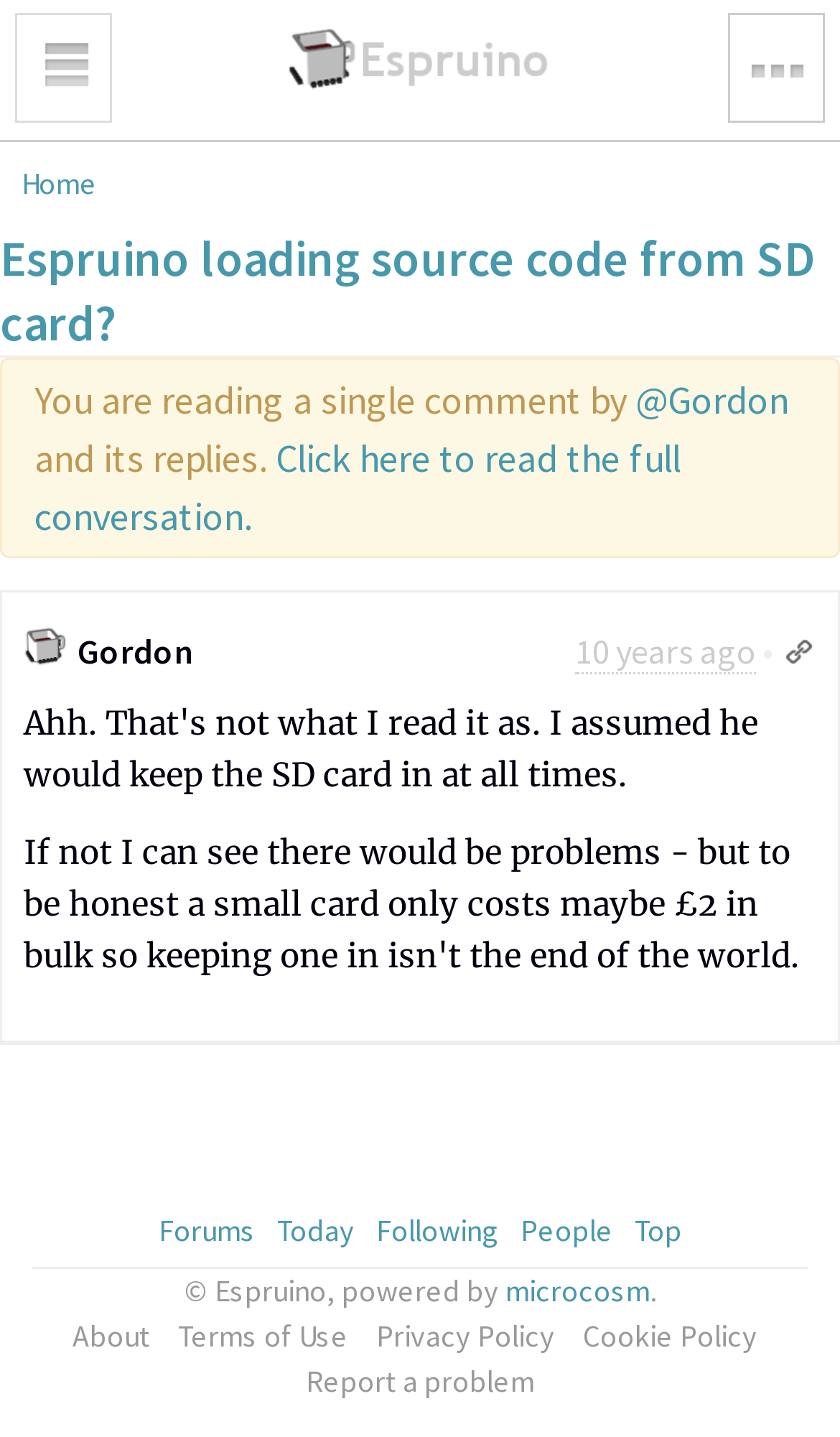What is the date of the comment?
Provide a thorough and detailed answer to the question.

The date of the comment can be found in the text 'Wed, Aug 27, 2014 5:39 PM' which is located below the comment author's username.